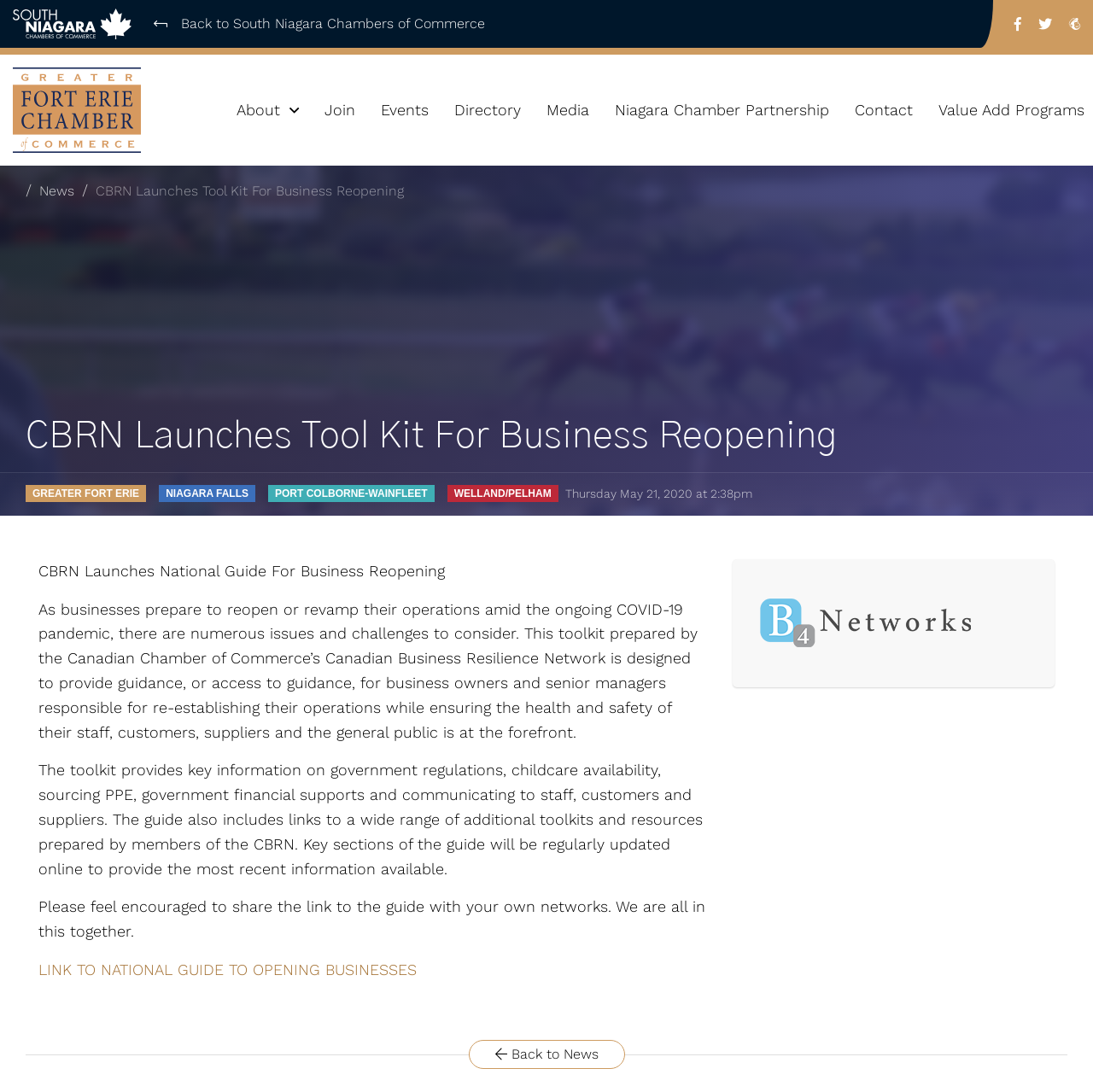Provide the bounding box coordinates of the area you need to click to execute the following instruction: "Go to Events".

[0.337, 0.081, 0.404, 0.12]